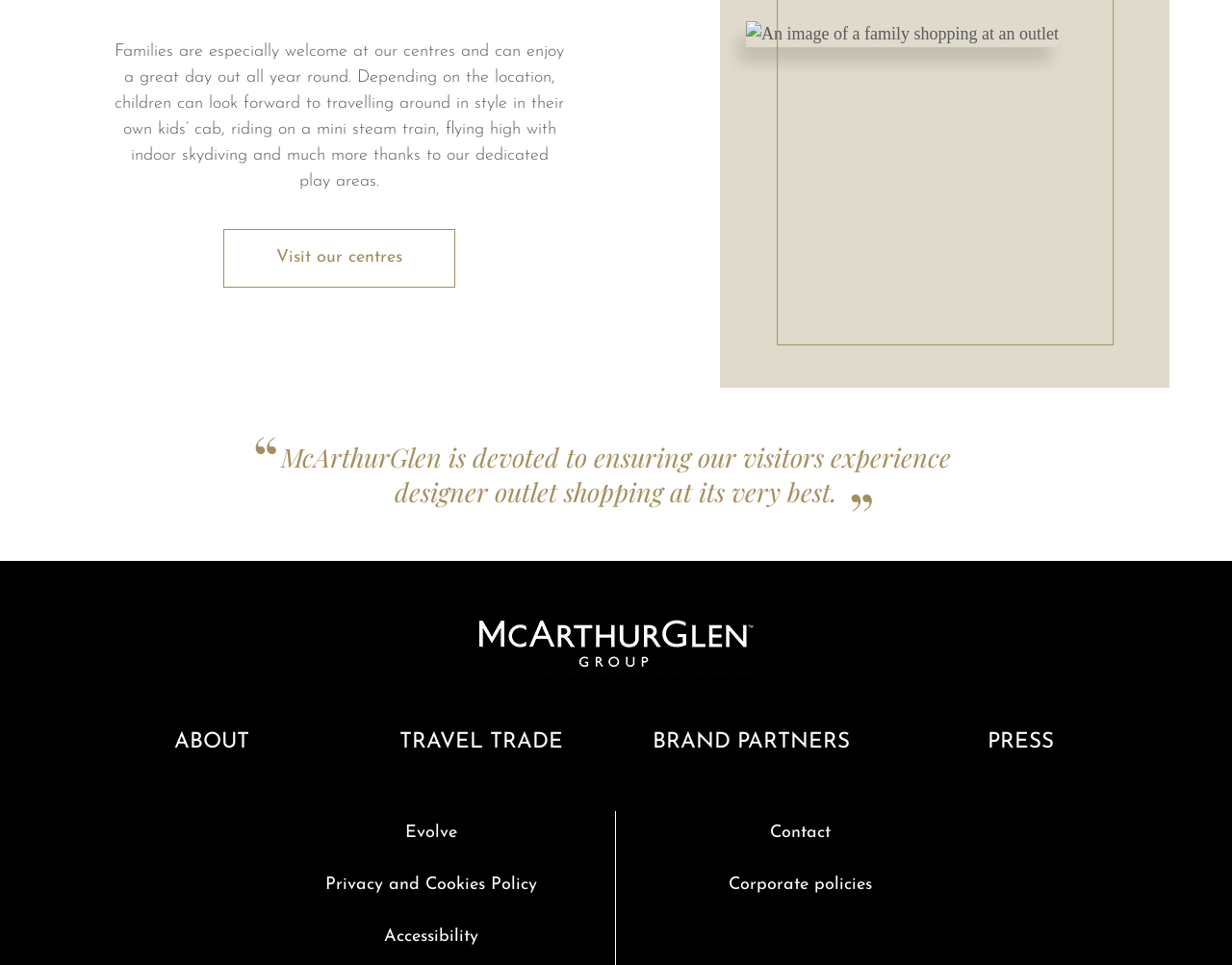Locate the bounding box coordinates of the region to be clicked to comply with the following instruction: "Explore the accessibility policy". The coordinates must be four float numbers between 0 and 1, in the form [left, top, right, bottom].

[0.312, 0.961, 0.389, 0.98]